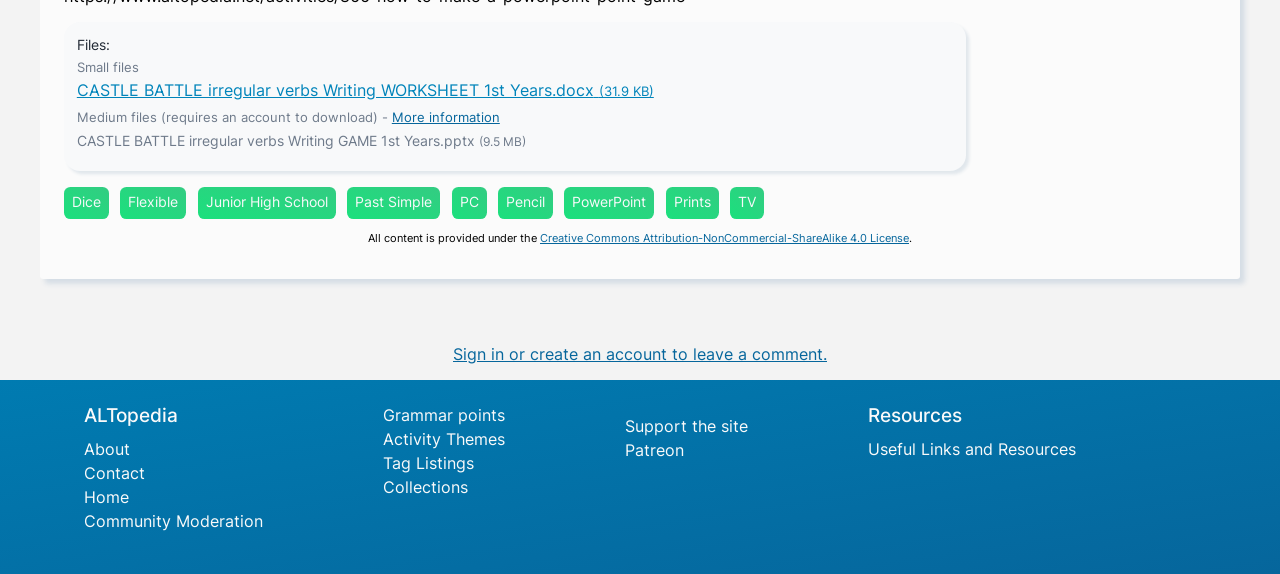Can you provide the bounding box coordinates for the element that should be clicked to implement the instruction: "Get more information about medium files"?

[0.306, 0.192, 0.39, 0.218]